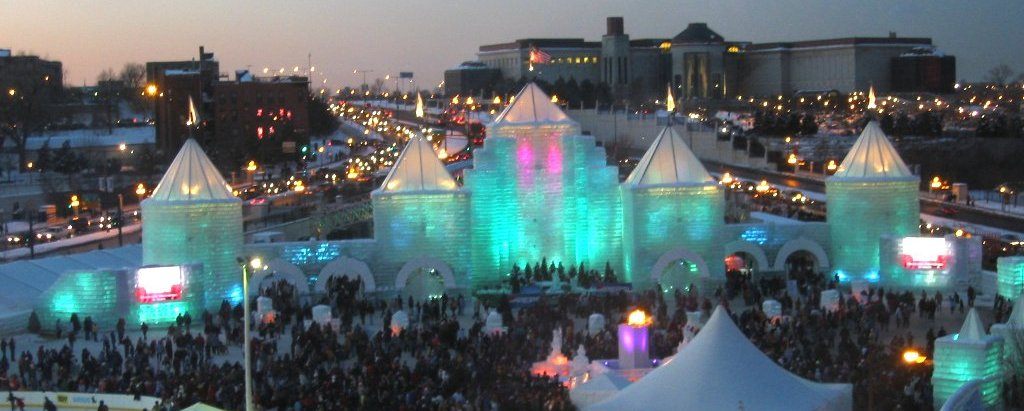What is behind the ice formations?
Look at the image and provide a short answer using one word or a phrase.

A busy roadway